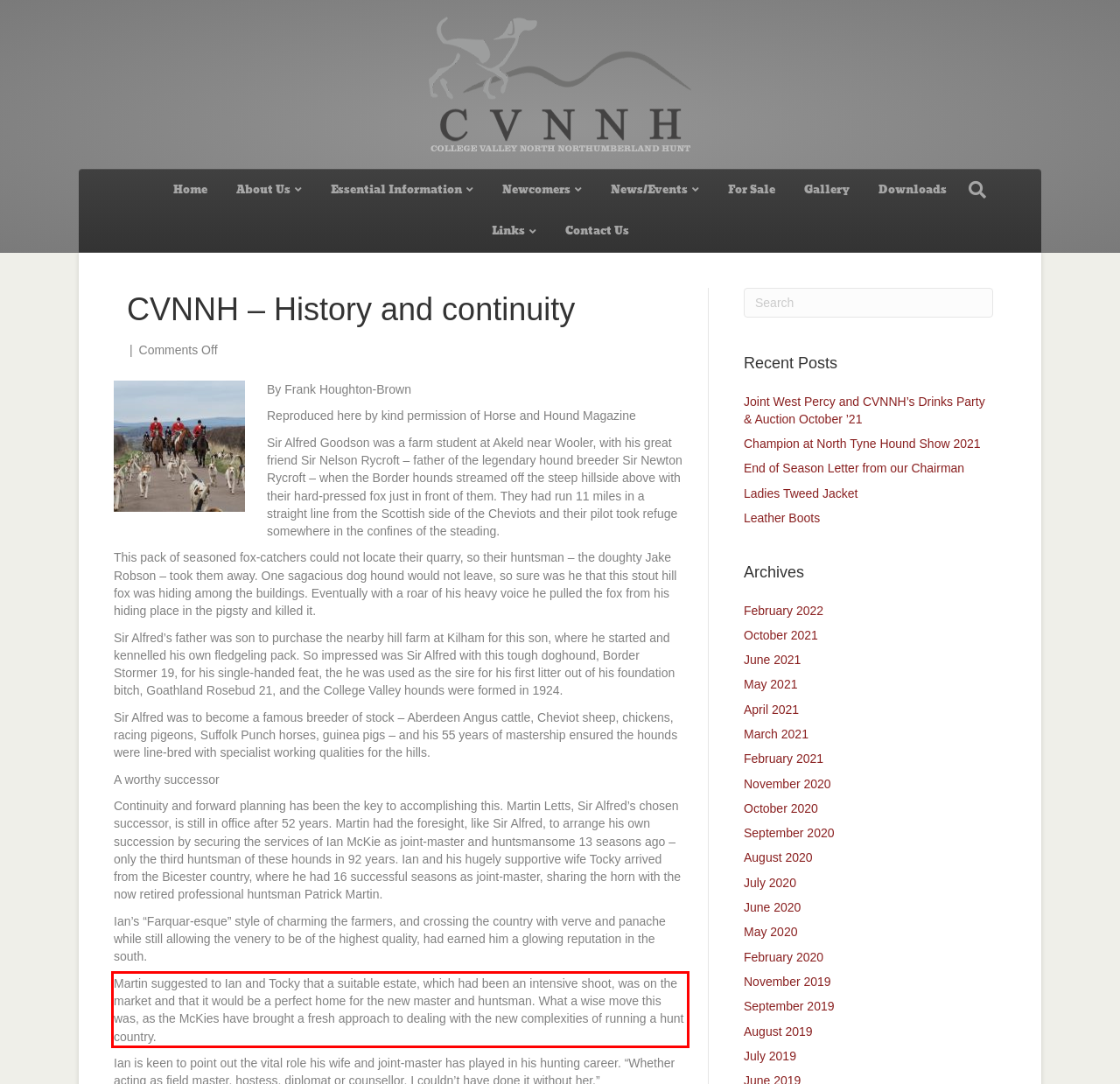Within the screenshot of a webpage, identify the red bounding box and perform OCR to capture the text content it contains.

Martin suggested to Ian and Tocky that a suitable estate, which had been an intensive shoot, was on the market and that it would be a perfect home for the new master and huntsman. What a wise move this was, as the McKies have brought a fresh approach to dealing with the new complexities of running a hunt country.